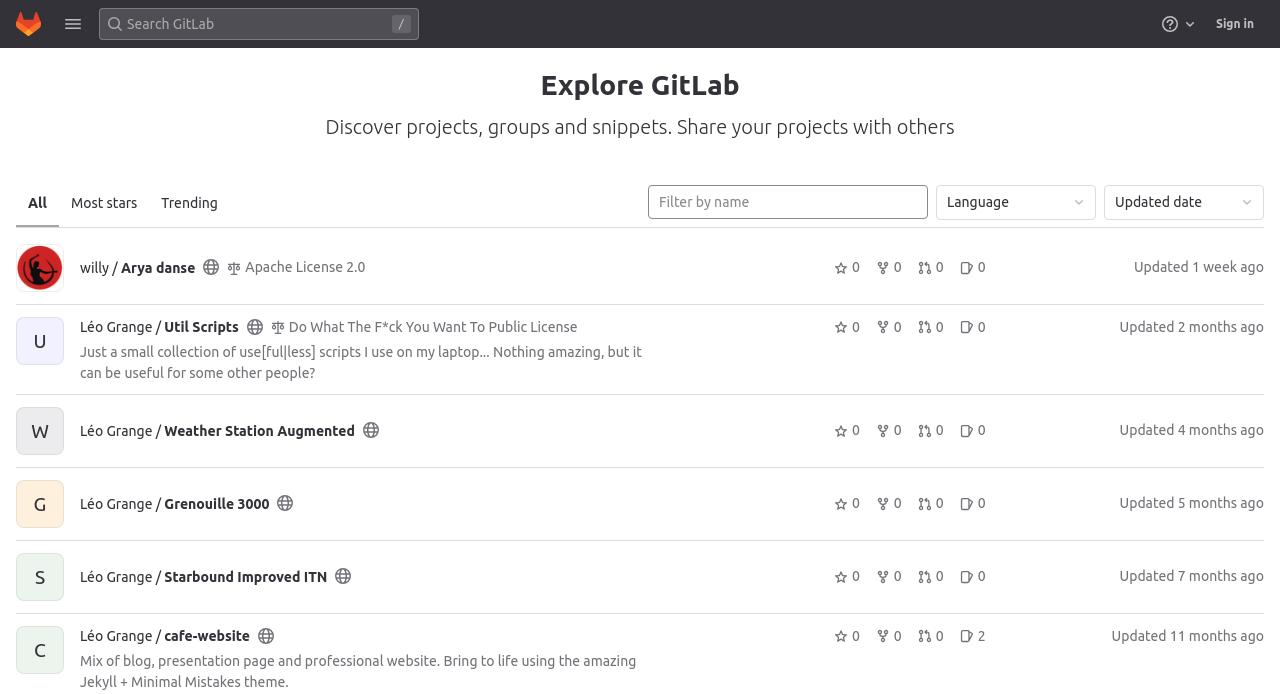Please reply with a single word or brief phrase to the question: 
What is the access type of the projects on this page?

Public